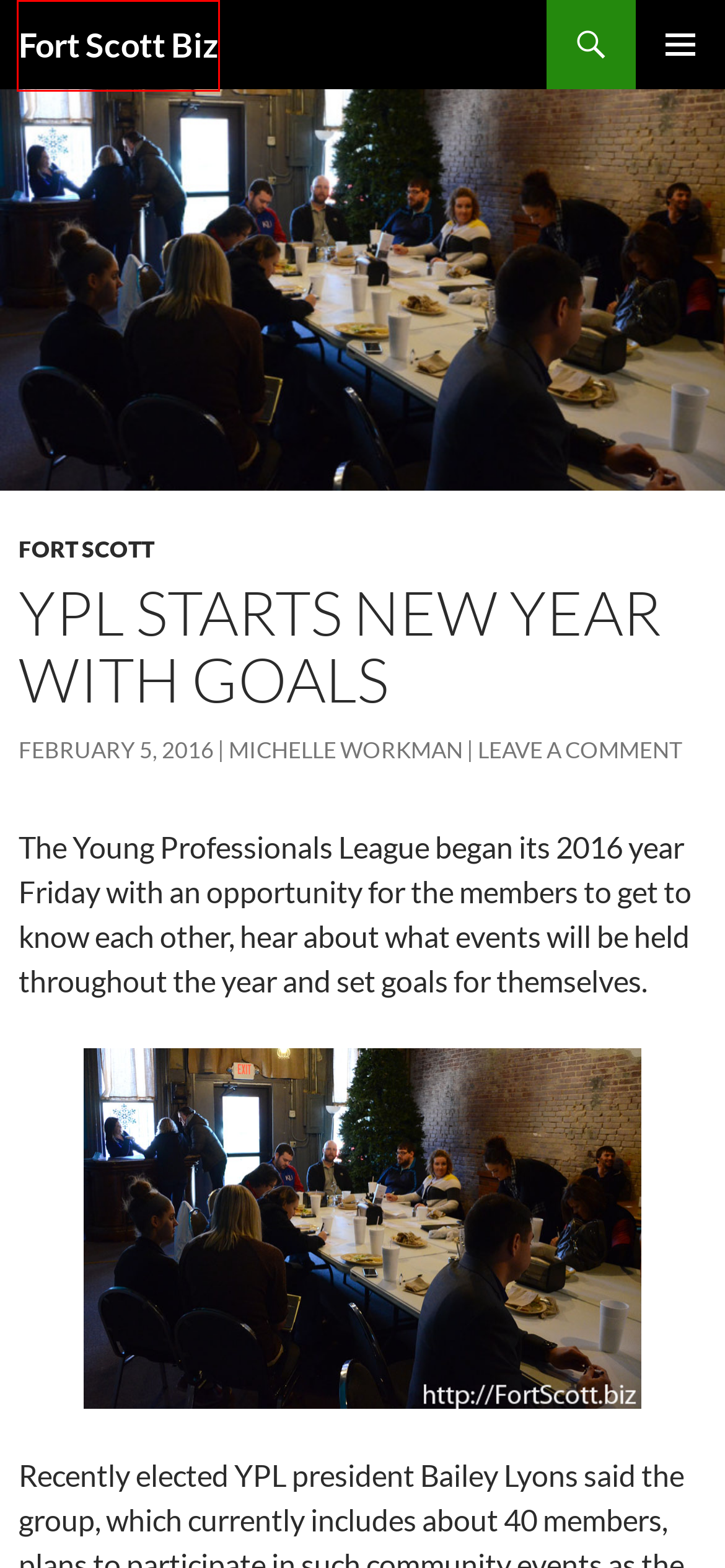You are given a screenshot of a webpage with a red bounding box around an element. Choose the most fitting webpage description for the page that appears after clicking the element within the red bounding box. Here are the candidates:
A. September | 2016 | Fort Scott Biz
B. May | 2022 | Fort Scott Biz
C. Michelle Workman | Fort Scott Biz
D. August | 2021 | Fort Scott Biz
E. Fort Scott | Fort Scott Biz
F. Entertainment | Fort Scott Biz
G. May | 2020 | Fort Scott Biz
H. Fort Scott Biz | Bourbon County Local News

H